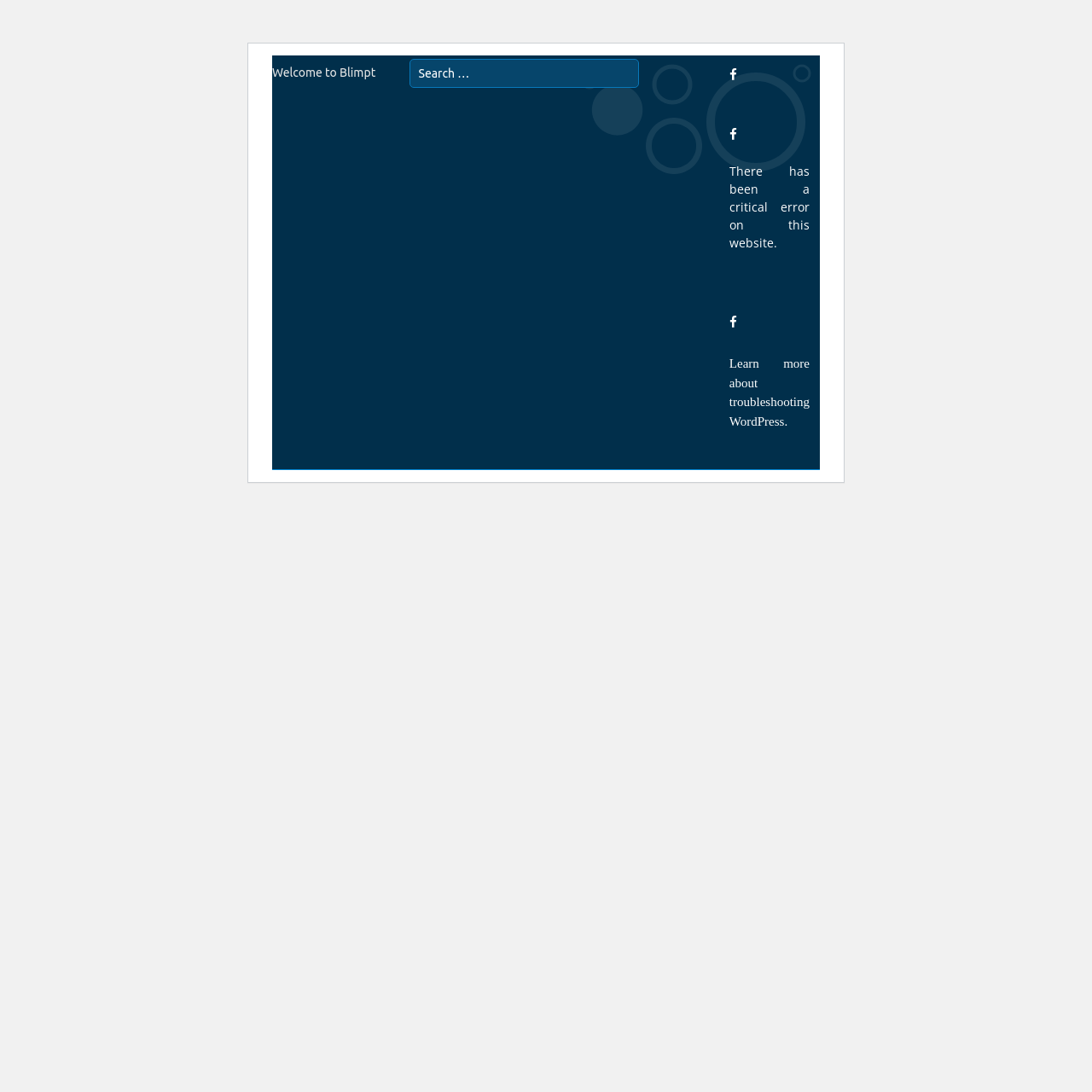What is the purpose of the search box?
Please respond to the question with a detailed and well-explained answer.

The search box is located at the top of the webpage, and it has a label 'Search for:' next to it, indicating that it is used to search for content on the website.